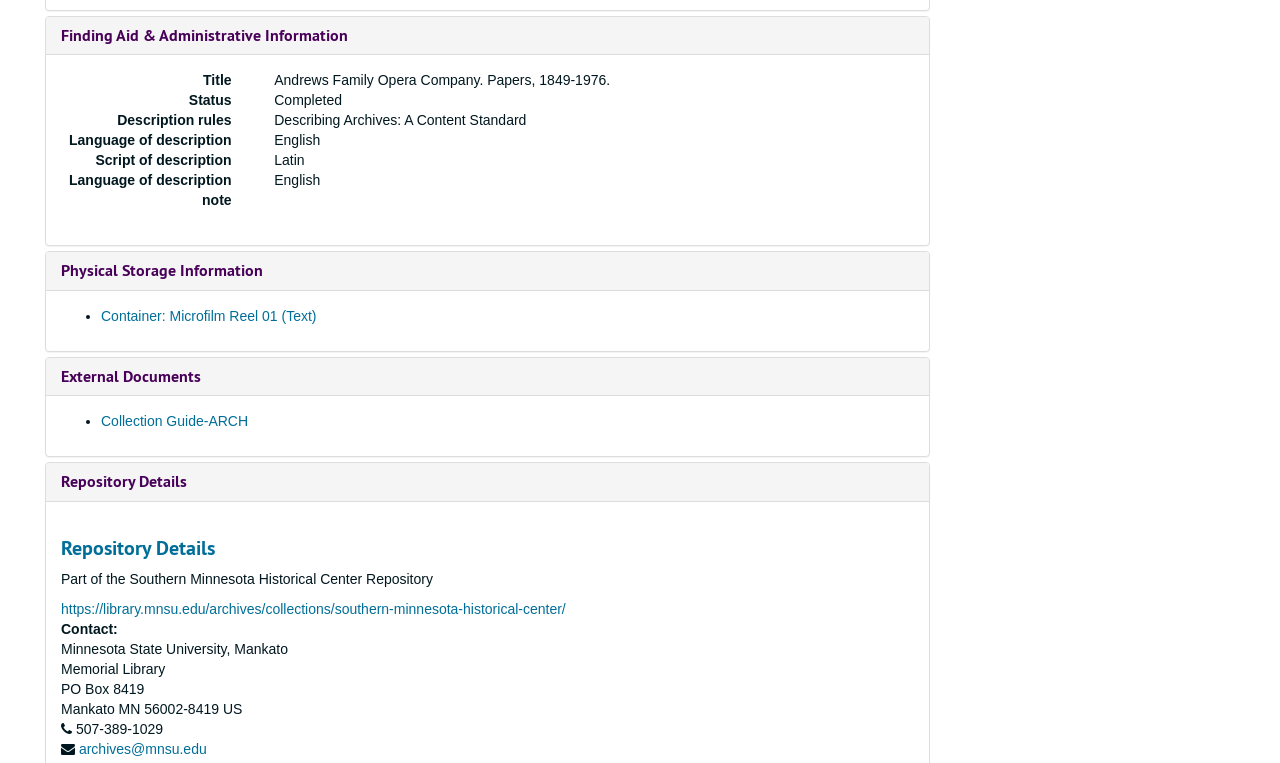Find and specify the bounding box coordinates that correspond to the clickable region for the instruction: "Visit Repository Details".

[0.048, 0.618, 0.146, 0.645]